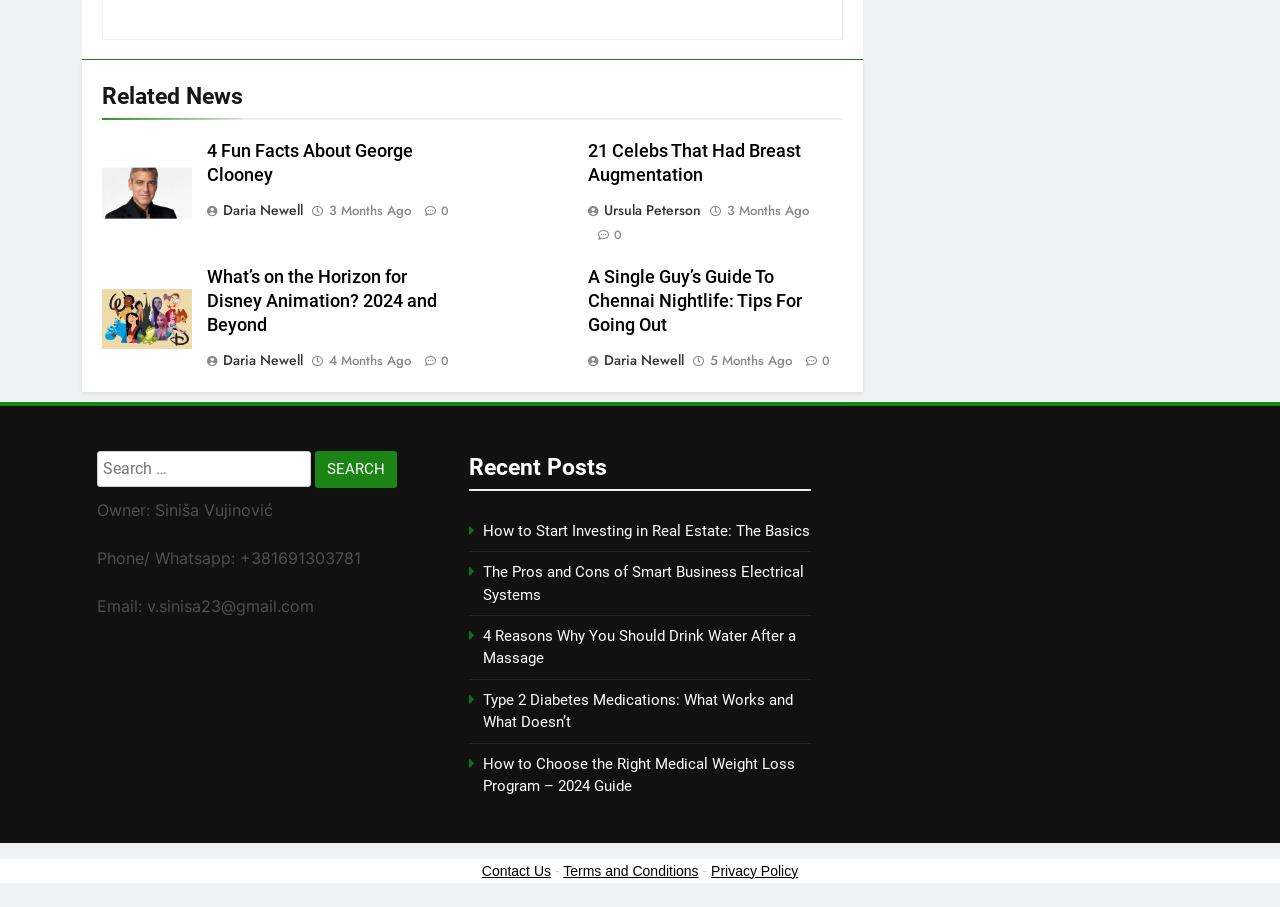Locate the bounding box coordinates of the clickable part needed for the task: "Search for something".

[0.076, 0.497, 0.343, 0.538]